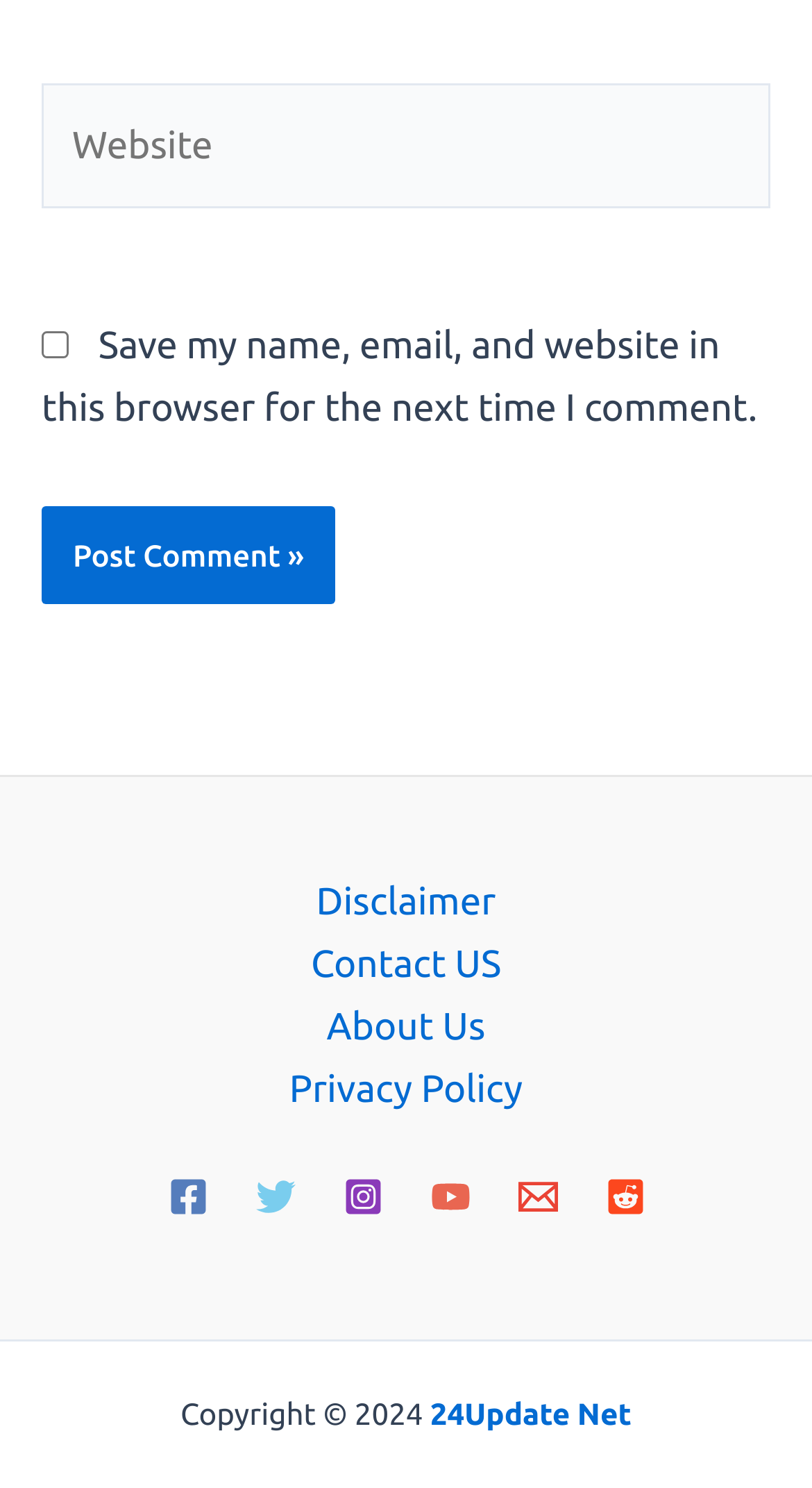How many links are present in the navigation section? Based on the image, give a response in one word or a short phrase.

4